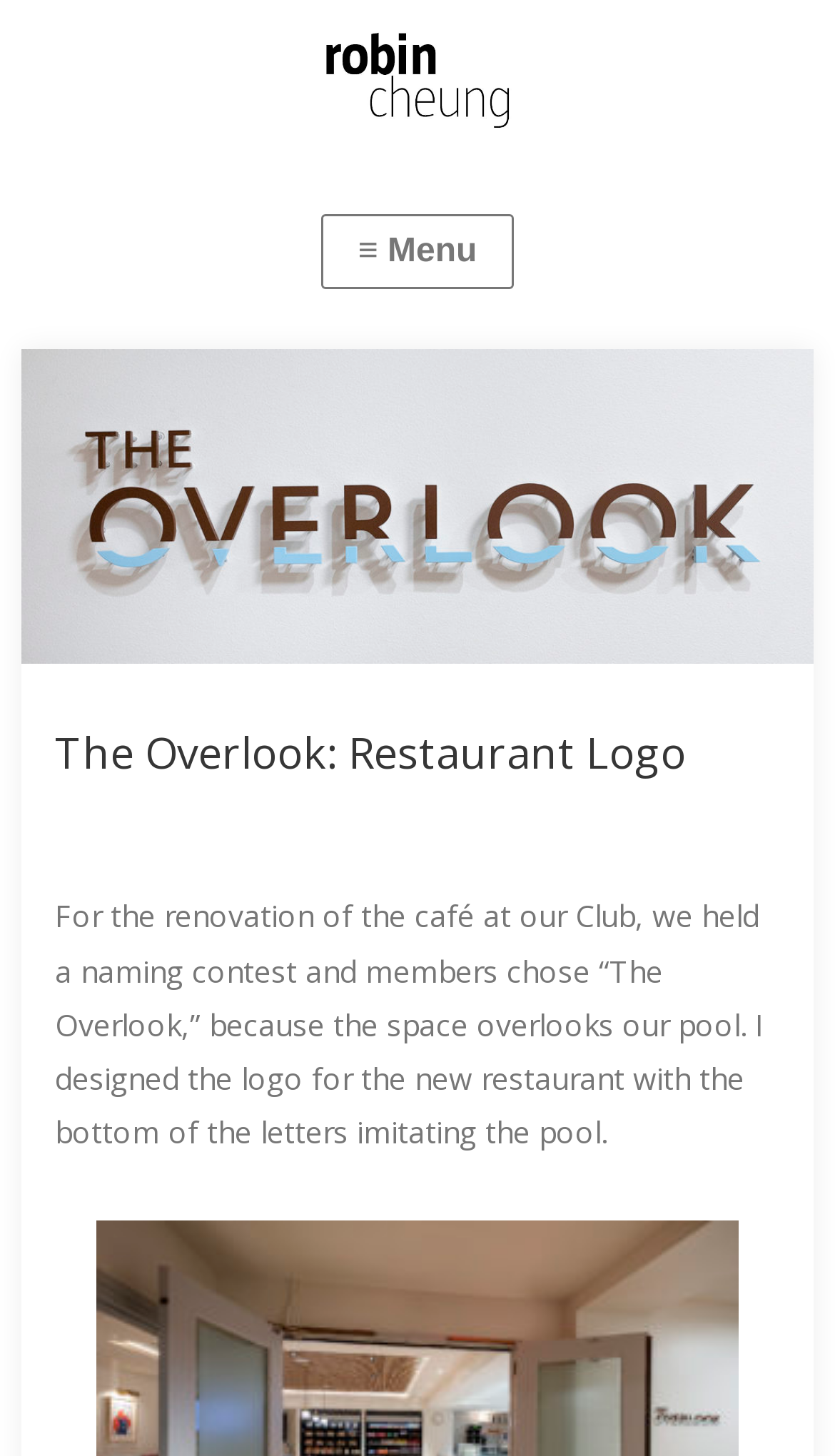Find the bounding box of the UI element described as: "title="Robin Cheung Design"". The bounding box coordinates should be given as four float values between 0 and 1, i.e., [left, top, right, bottom].

[0.0, 0.0, 1.0, 0.094]